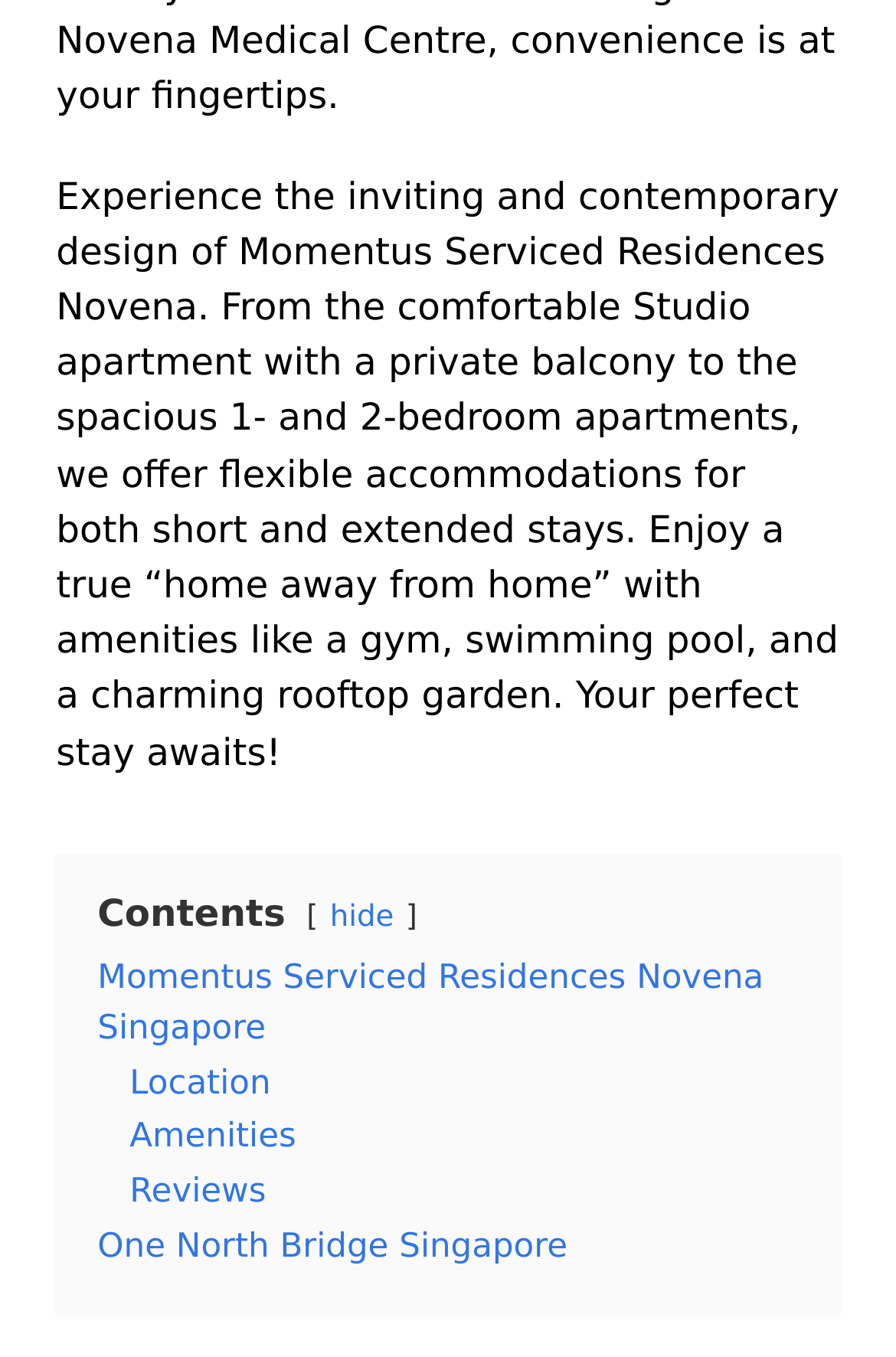Determine the bounding box coordinates for the UI element described. Format the coordinates as (top-left x, top-left y, bottom-right x, bottom-right y) and ensure all values are between 0 and 1. Element description: Momentus Serviced Residences Novena Singapore

[0.109, 0.708, 0.852, 0.772]